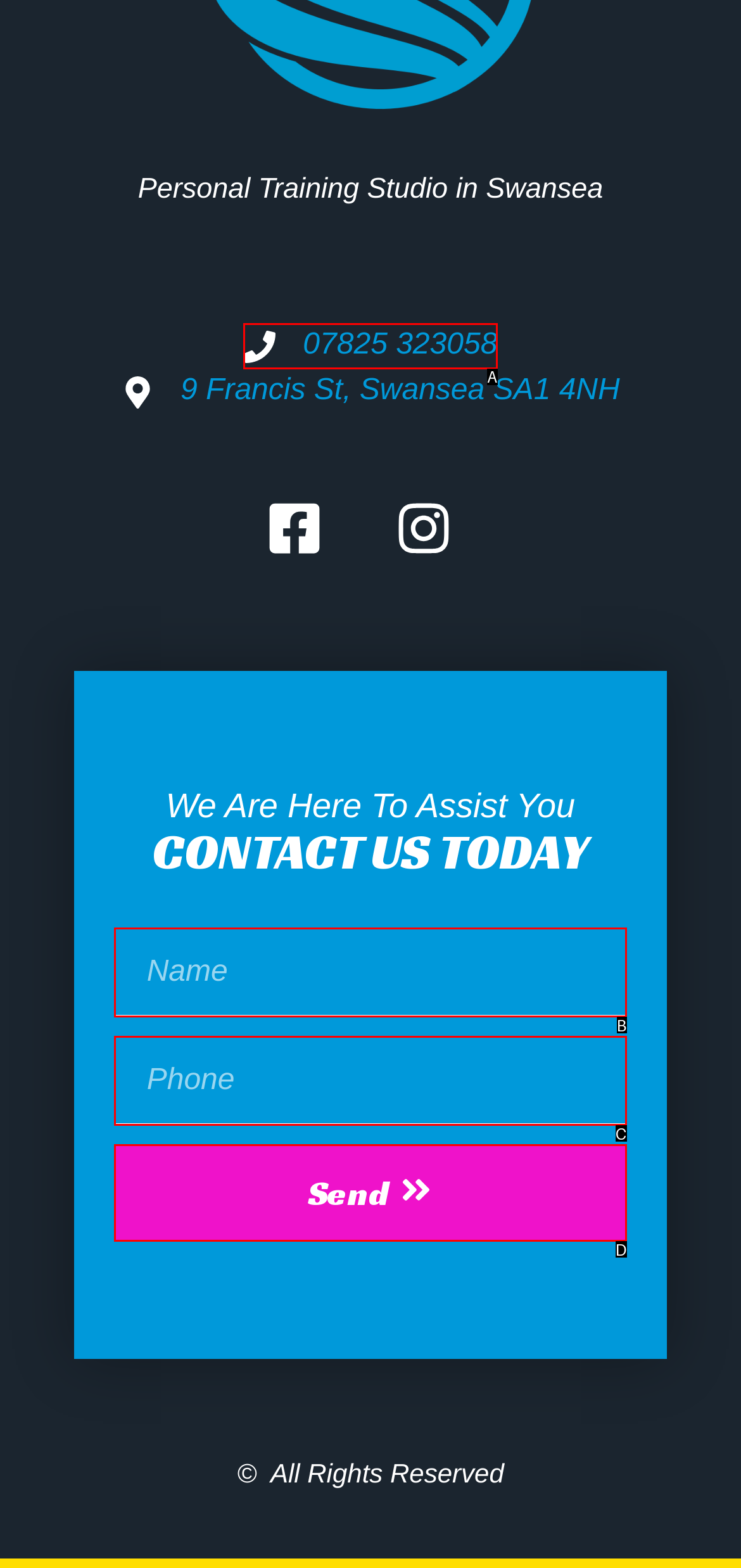Match the option to the description: parent_node: Name name="form_fields[name]" placeholder="Name"
State the letter of the correct option from the available choices.

B